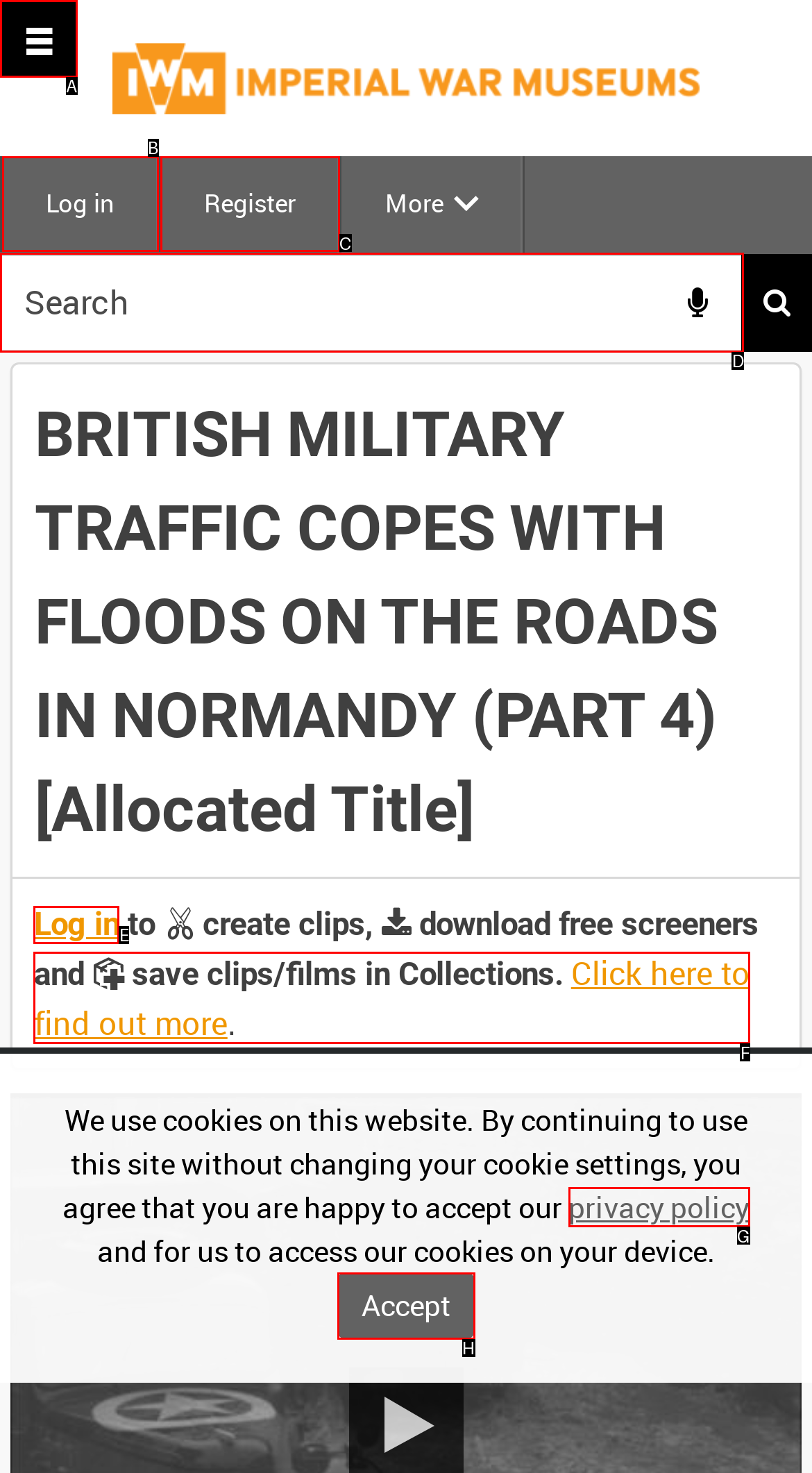Which UI element's letter should be clicked to achieve the task: Search for something
Provide the letter of the correct choice directly.

D